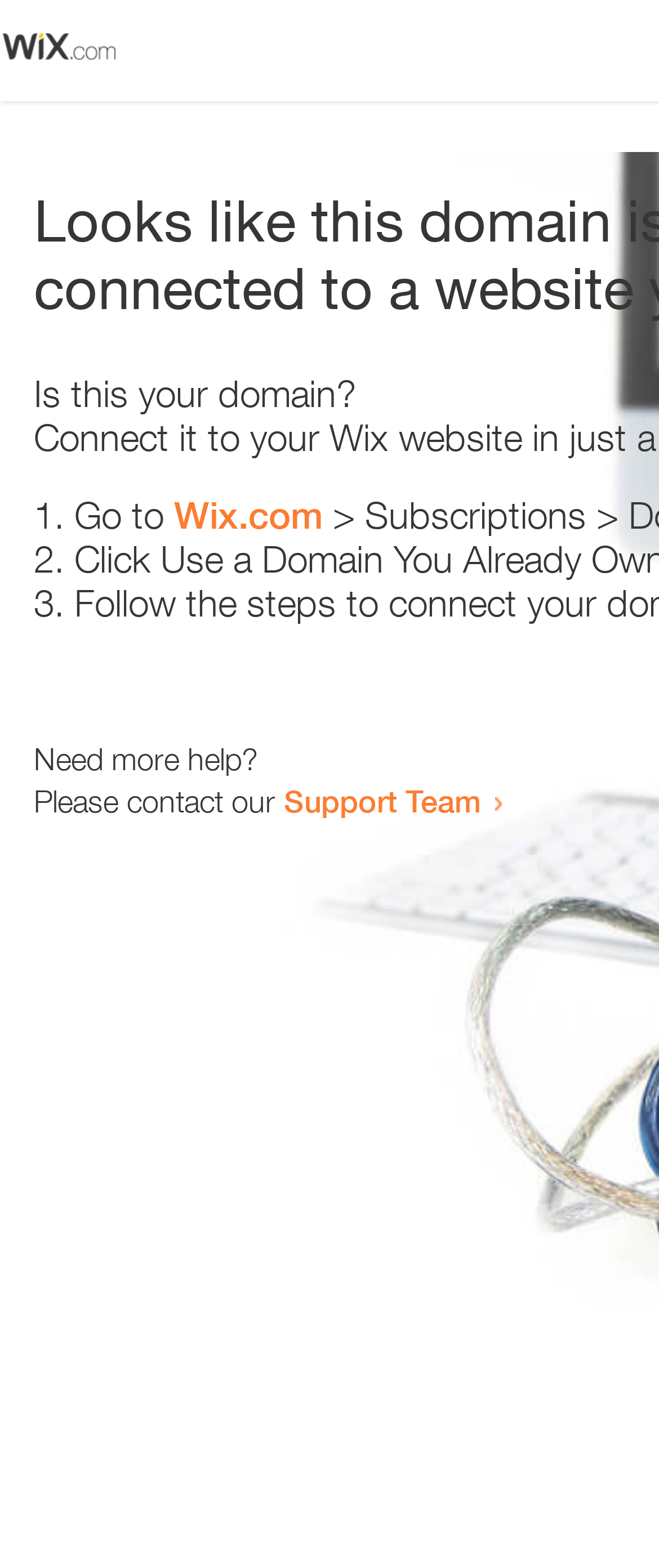What is the domain being referred to?
Please provide a detailed and thorough answer to the question.

The webpage contains a link 'Wix.com' which suggests that the domain being referred to is Wix.com. This can be inferred from the context of the sentence 'Go to Wix.com'.